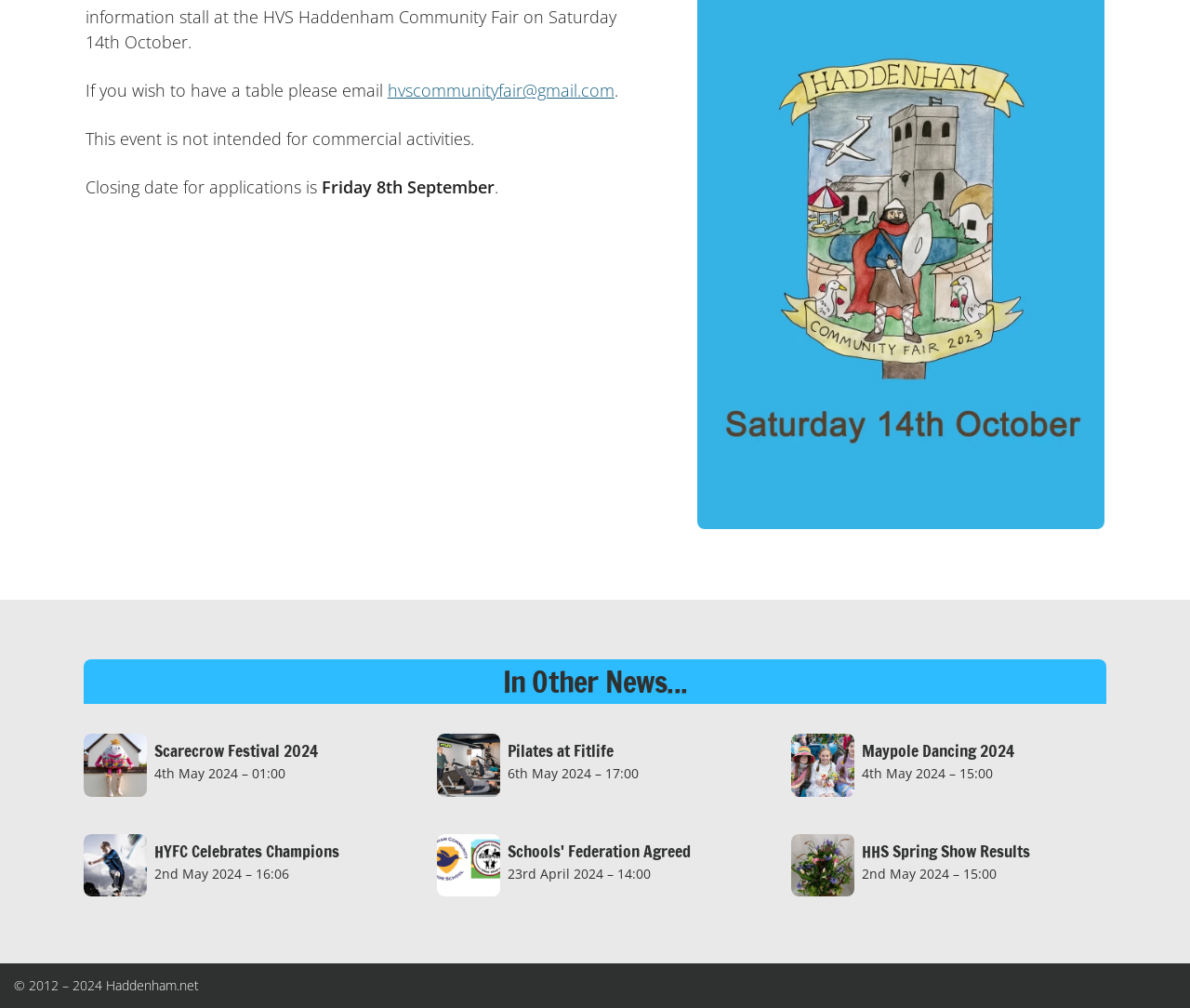Determine the bounding box coordinates for the UI element matching this description: "hvscommunityfair@gmail.com".

[0.326, 0.078, 0.516, 0.1]